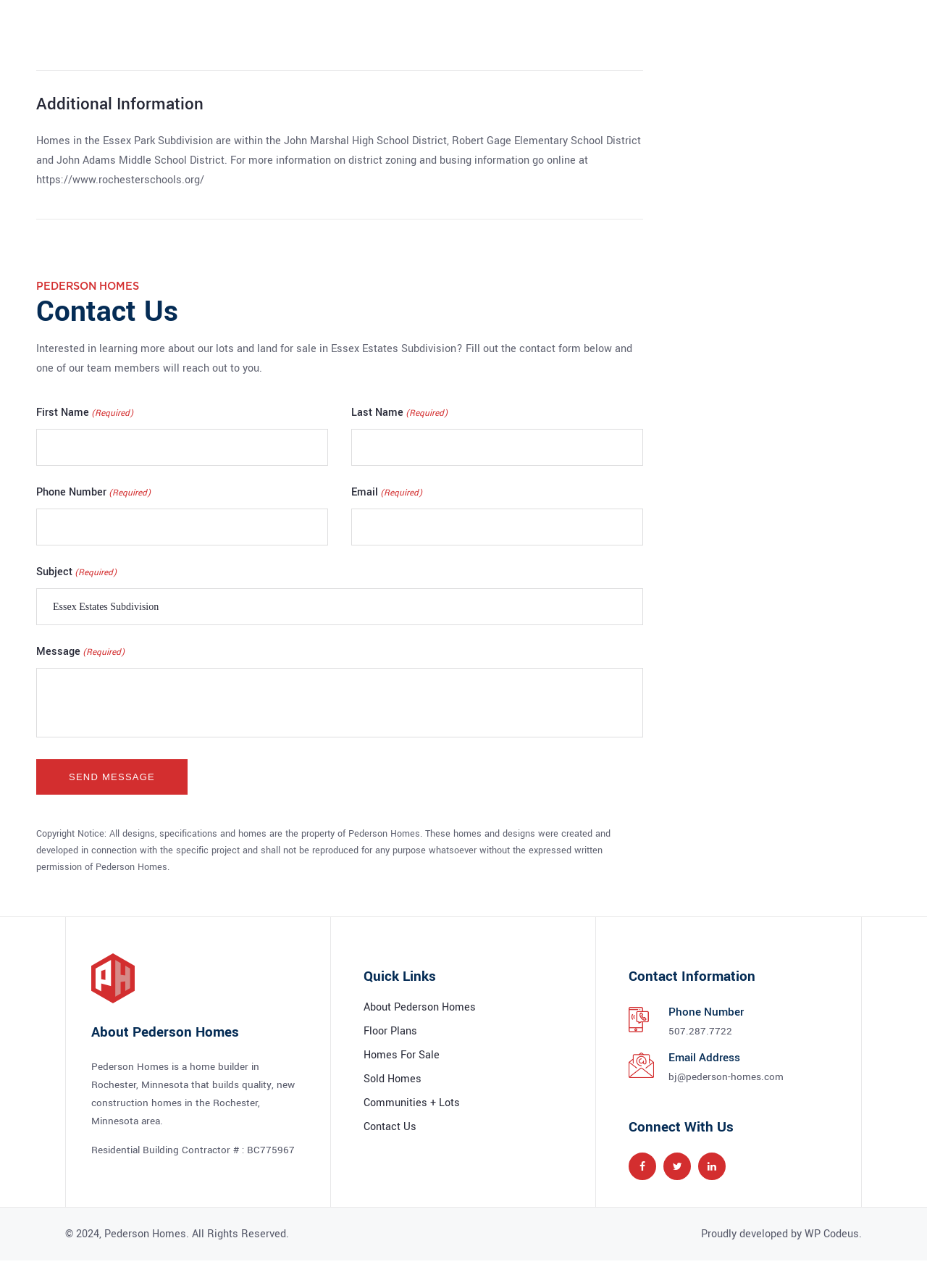Respond with a single word or phrase to the following question:
What is the phone number of Pederson Homes?

507.287.7722